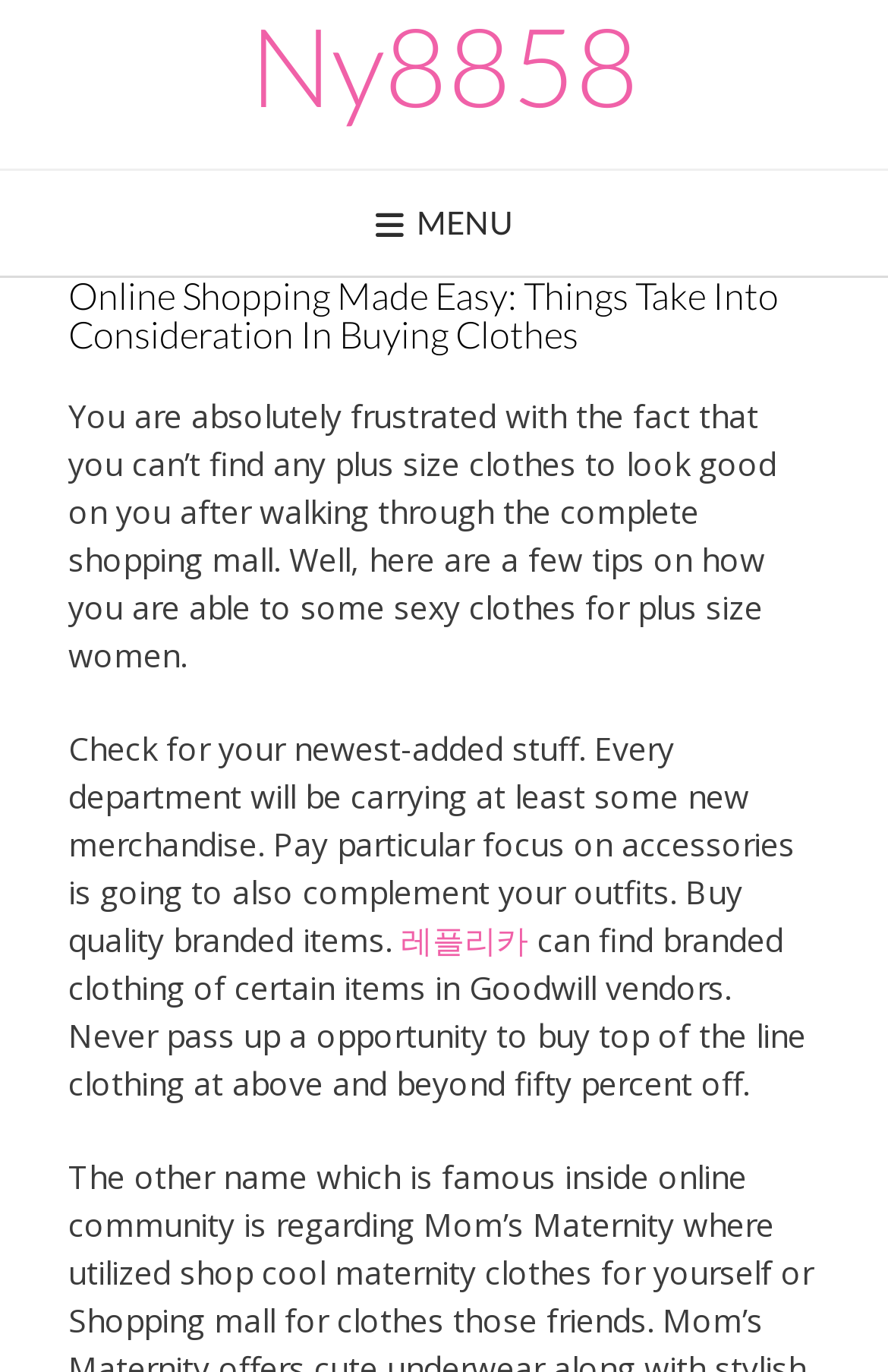Provide your answer in one word or a succinct phrase for the question: 
Where can branded clothing be found?

Goodwill vendors